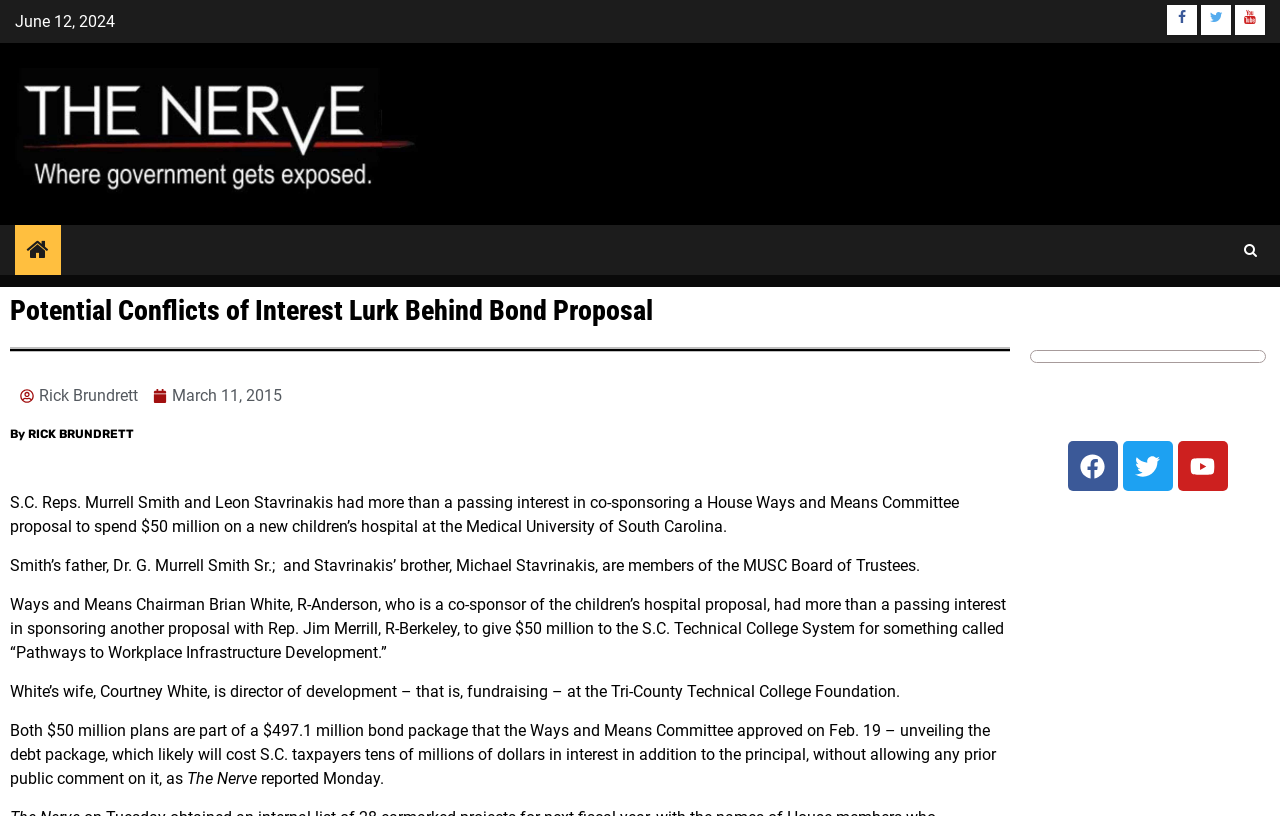Can you show the bounding box coordinates of the region to click on to complete the task described in the instruction: "Check the date of the article"?

[0.012, 0.014, 0.09, 0.037]